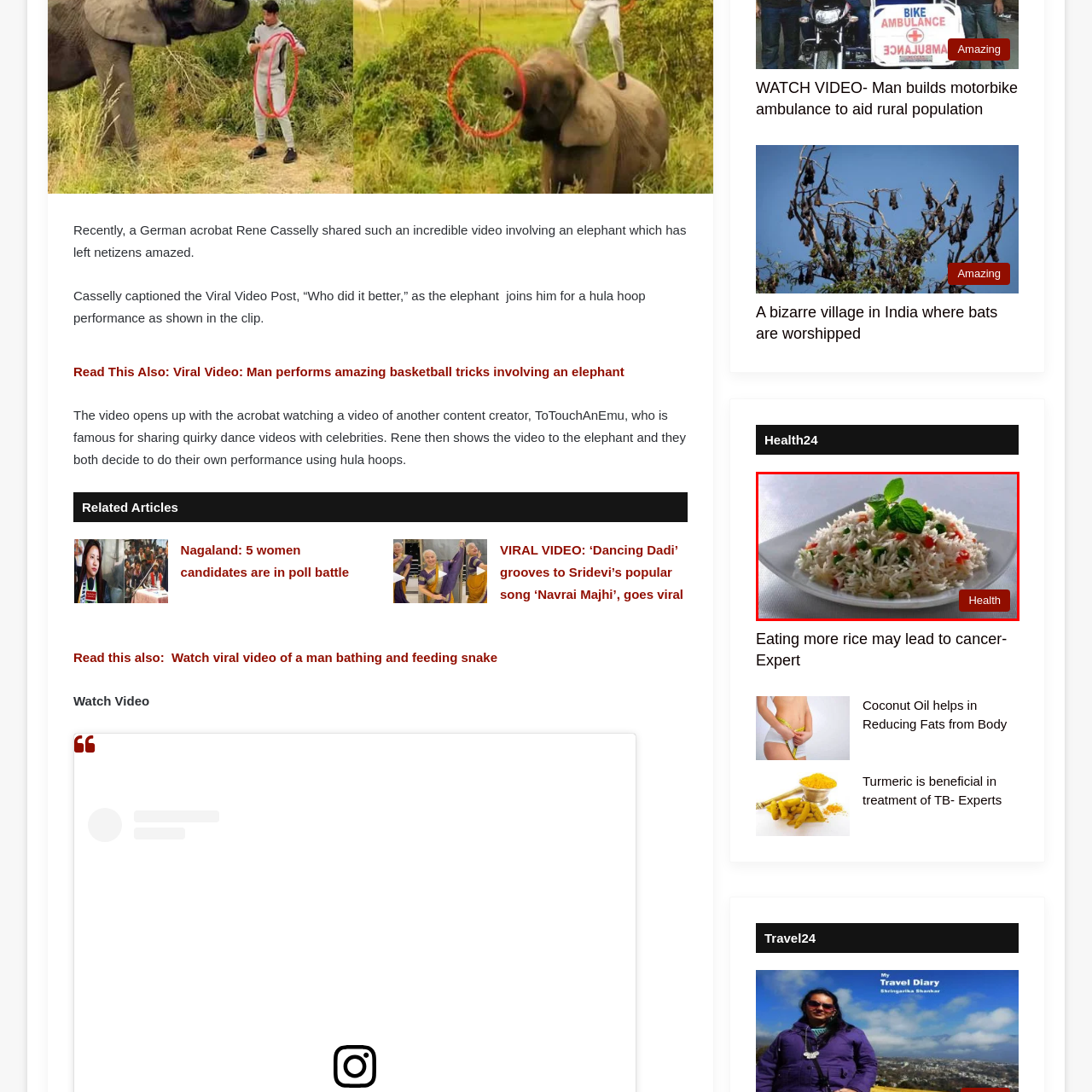Thoroughly describe the scene captured inside the red-bordered image.

The image features a plate of fluffy, steamed white rice garnished with vibrant green peas, diced red bell peppers, and a sprig of fresh mint, creating a visually appealing and healthy dish. This image is associated with a health-related article that discusses potential health implications of rice consumption, emphasizing the importance of mindful eating. The dish epitomizes a balanced meal option, showcasing the natural colors and textures of the ingredients, suggesting not only tastiness but also nutritional value. The accompanying "Health" label indicates that this image is part of a broader conversation about diet and wellness.